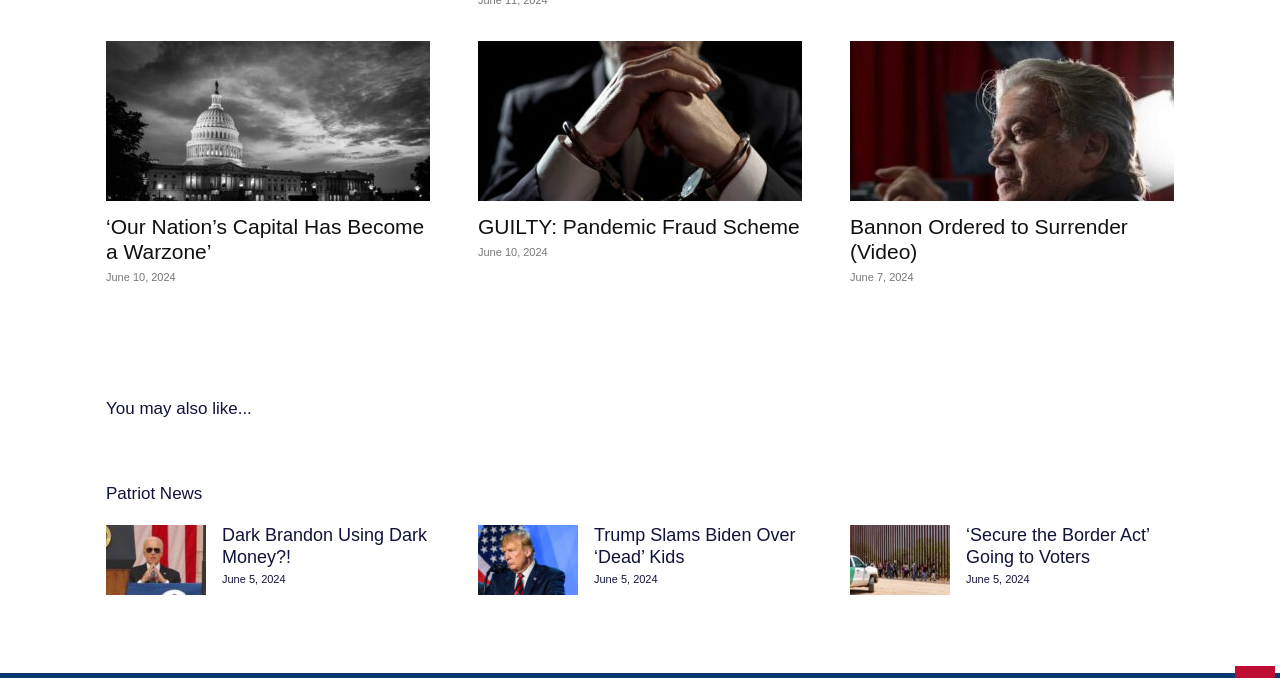Find the bounding box coordinates of the UI element according to this description: "GUILTY: Pandemic Fraud Scheme".

[0.373, 0.317, 0.625, 0.351]